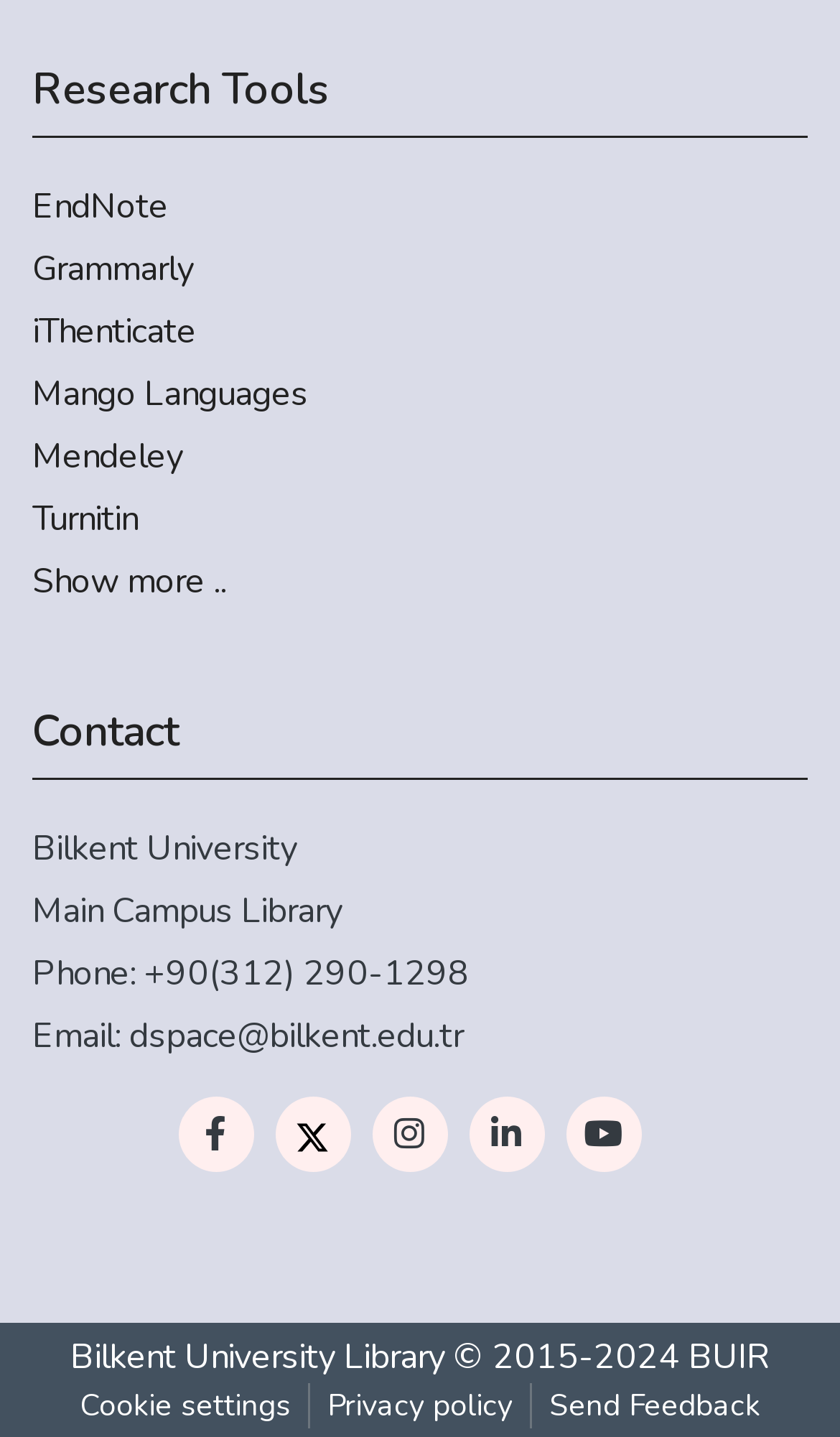Determine the bounding box for the UI element described here: "Privacy policy".

[0.369, 0.952, 0.631, 0.984]